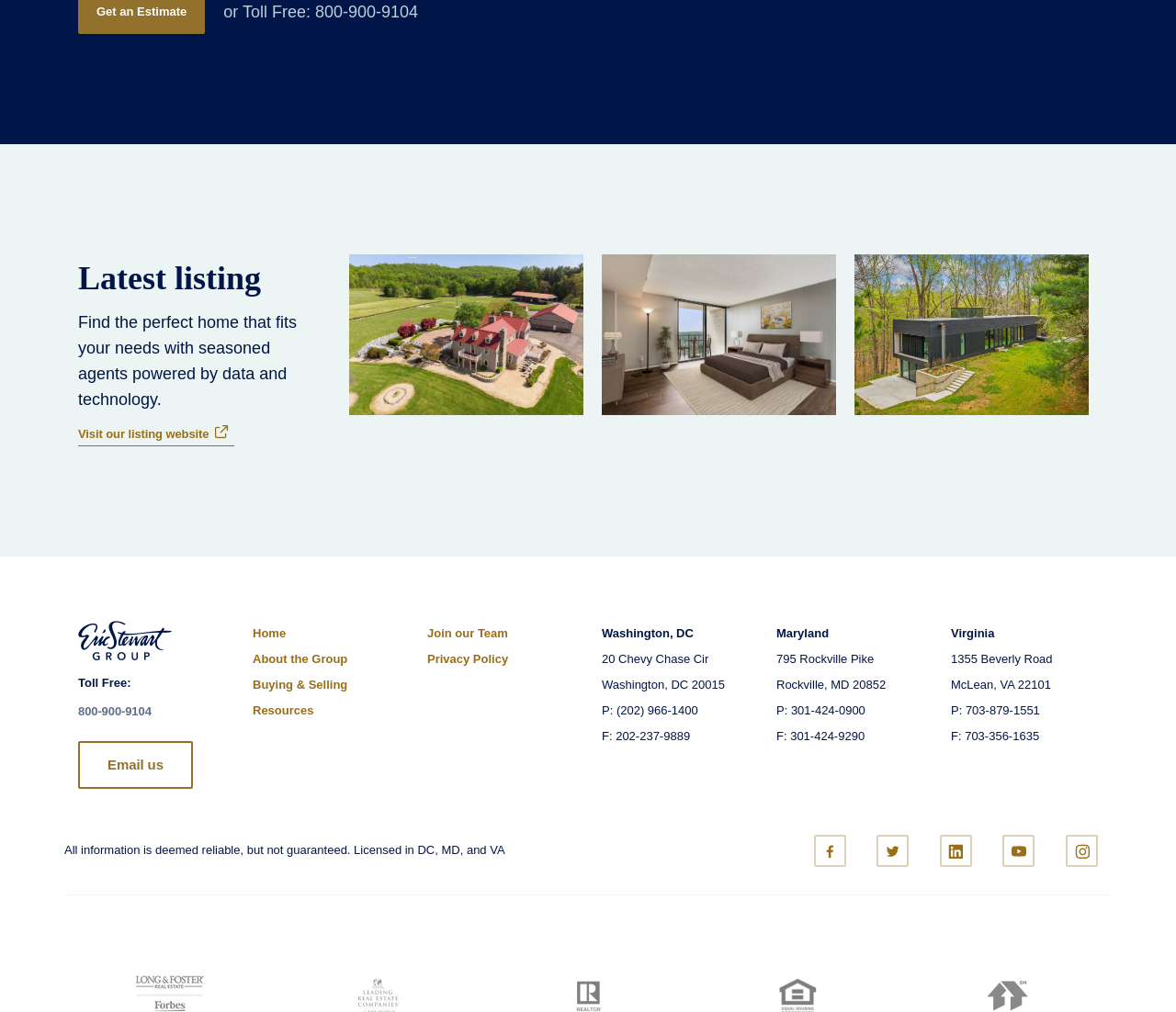Please determine the bounding box coordinates for the element that should be clicked to follow these instructions: "Click on the 'RESIDENTIAL WORK' link".

None